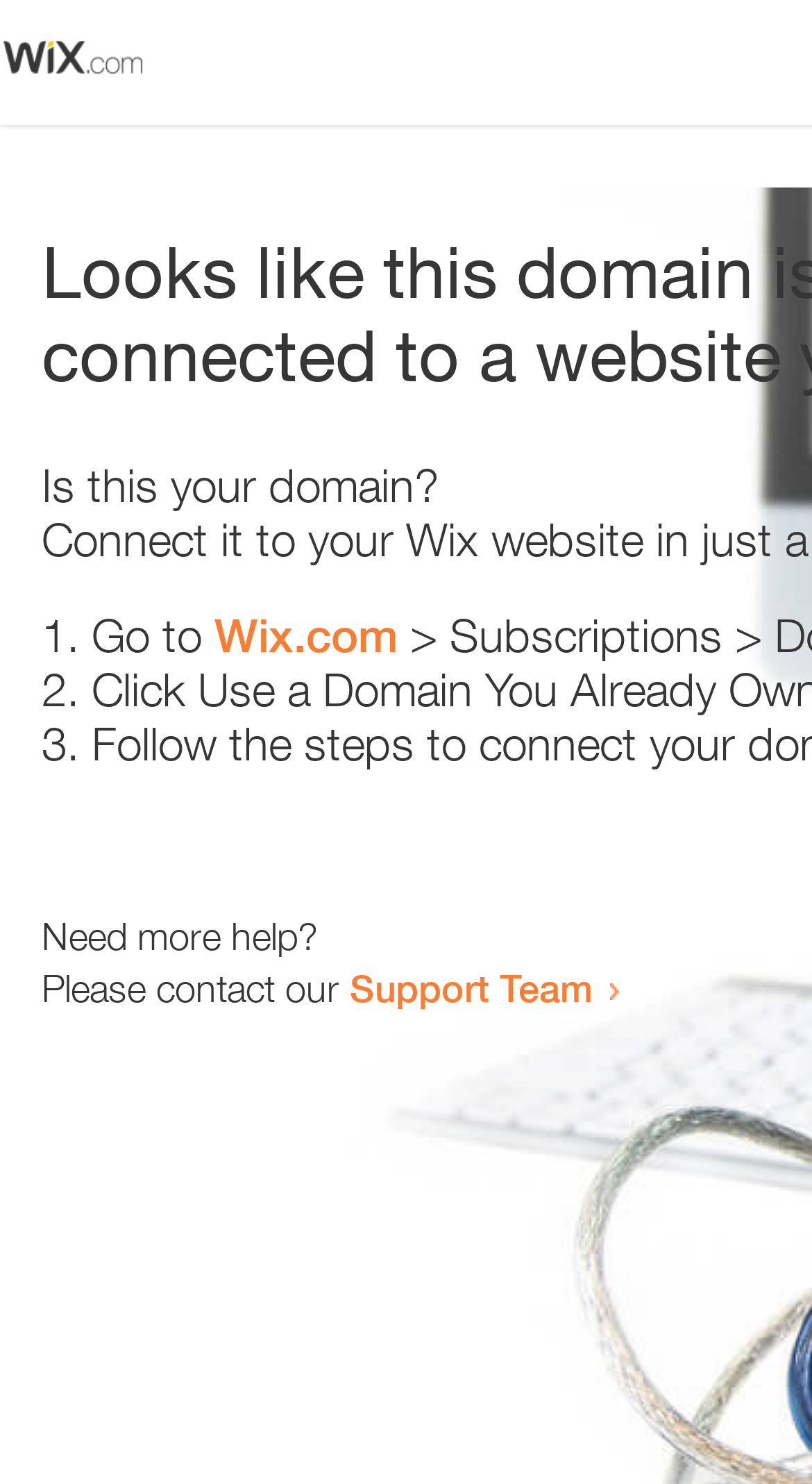Using the description "Support Team", predict the bounding box of the relevant HTML element.

[0.431, 0.65, 0.731, 0.681]